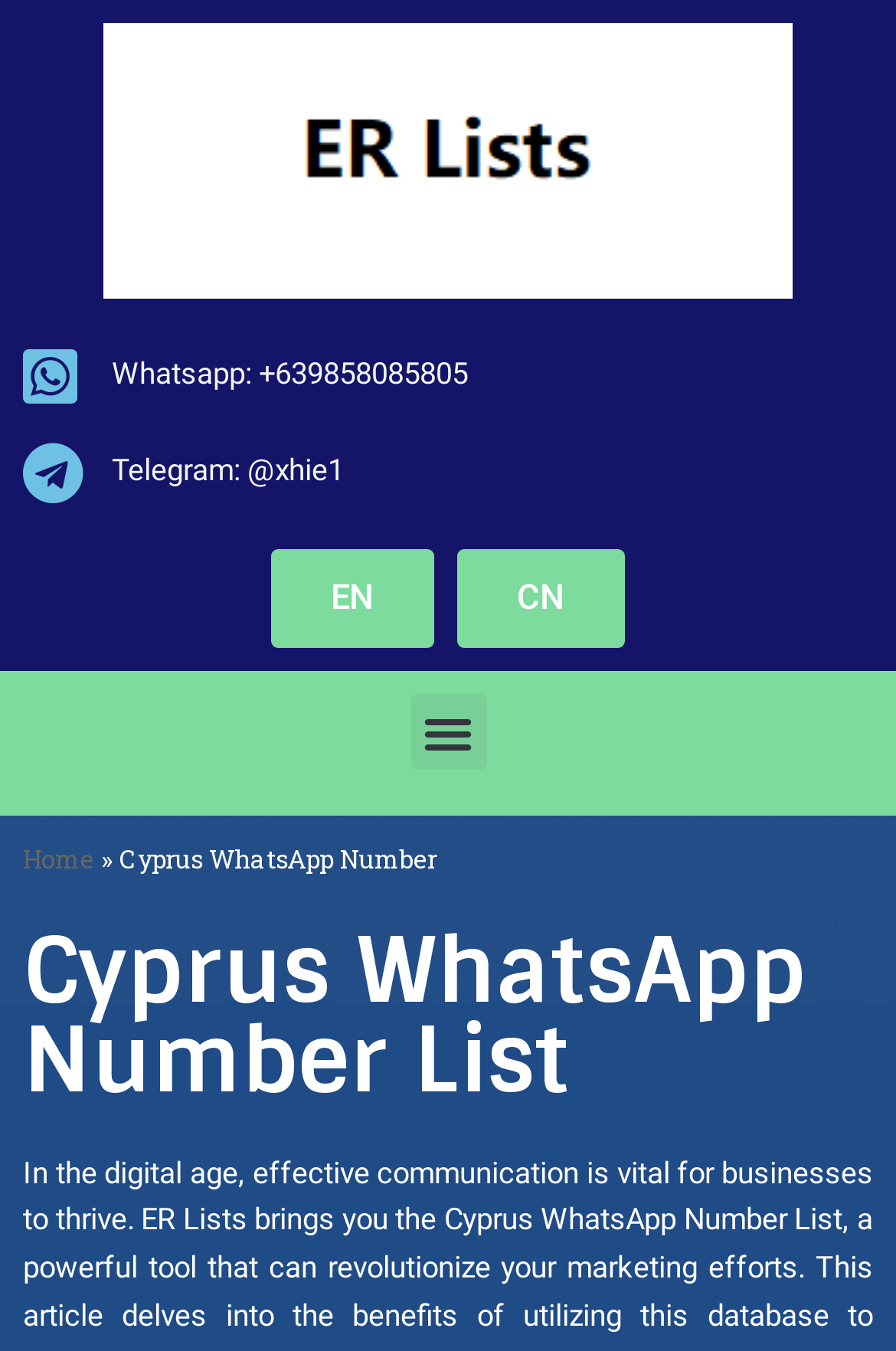Give an in-depth explanation of the webpage layout and content.

The webpage is about Cyprus WhatsApp Number List, with a focus on effective communication for businesses. At the top-left corner, there is a link to "ER Lists" accompanied by an image with the same name. Below this, there are two links to contact information: "Whatsapp: +639858085805" and "Telegram: @xhie1". 

To the right of these contact links, there are two language options: "EN" and "CN". A "Menu Toggle" button is located next to these language options. 

Further down, there is a navigation menu with a "Home" link, followed by a "»" symbol and then the title "Cyprus WhatsApp Number". The main heading of the page, "Cyprus WhatsApp Number List", is centered at the bottom of the page.